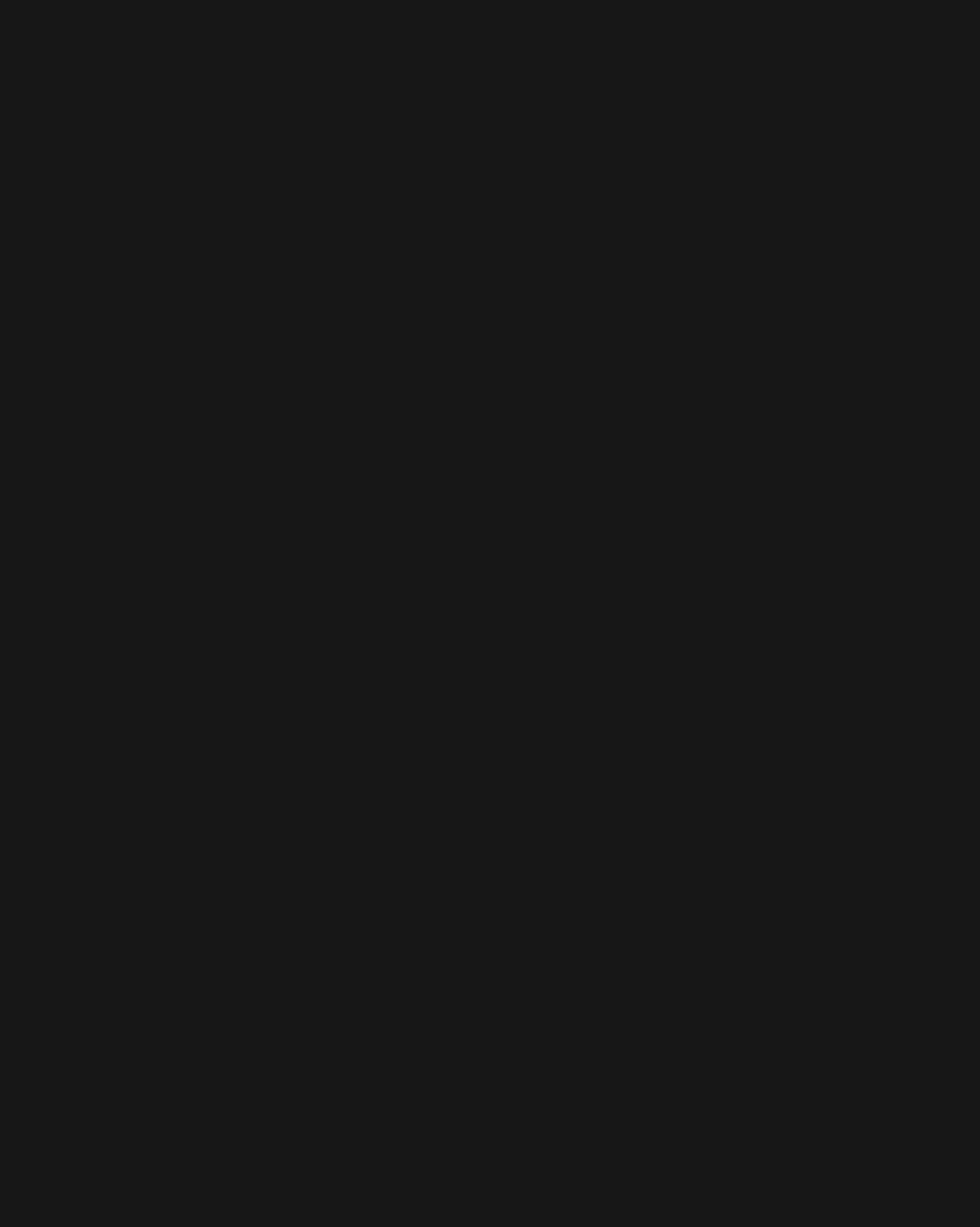Kindly determine the bounding box coordinates for the clickable area to achieve the given instruction: "Visit the BYD Europe website".

[0.23, 0.292, 0.354, 0.306]